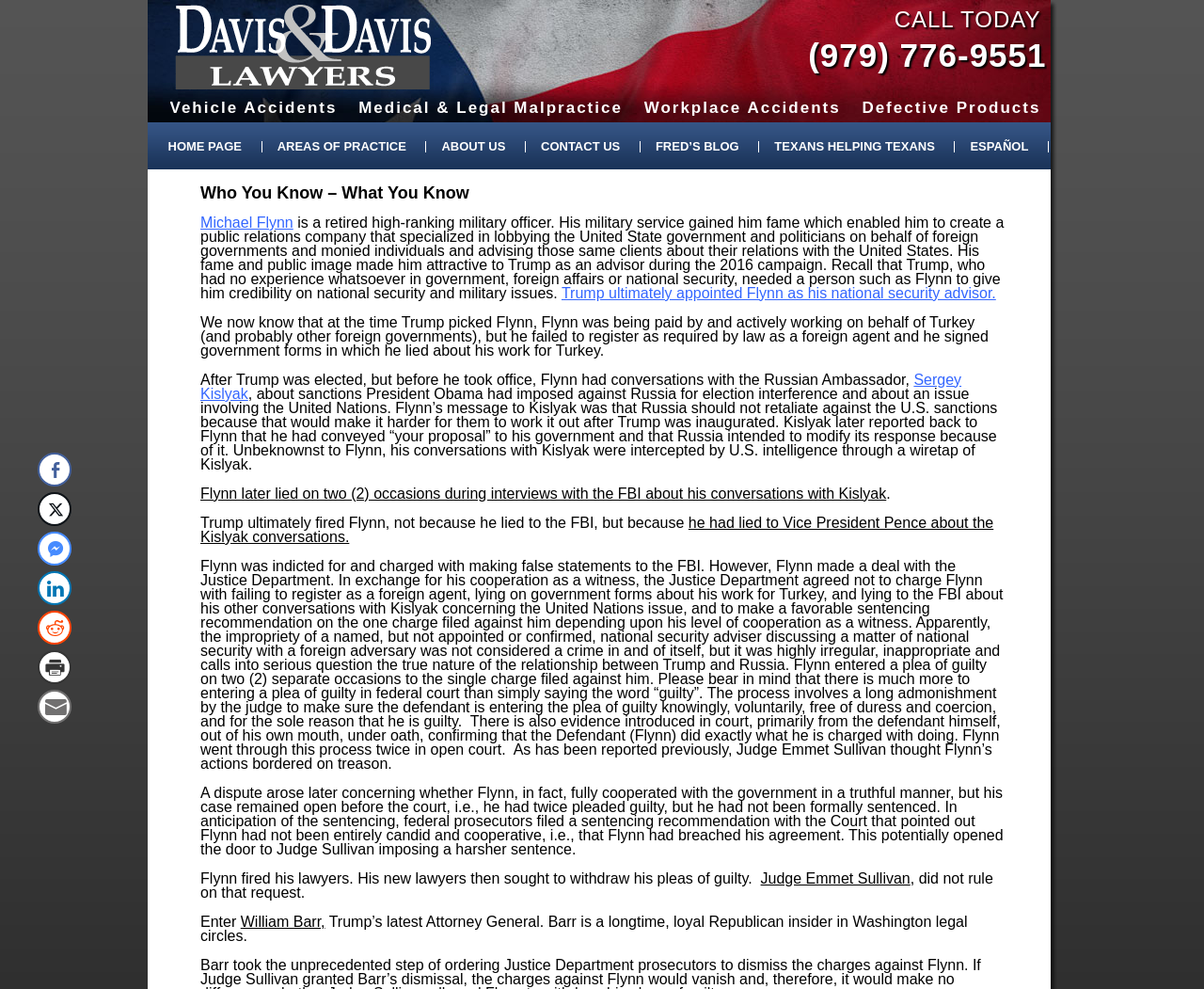Determine the bounding box of the UI element mentioned here: "Texans Helping Texans". The coordinates must be in the format [left, top, right, bottom] with values ranging from 0 to 1.

[0.643, 0.141, 0.776, 0.155]